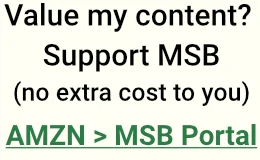What is the reassurance given to viewers?
Provide a thorough and detailed answer to the question.

The note 'no extra cost to you' reassures viewers that their purchases will not incur additional charges while benefiting the blog, making them more likely to support the content they value.